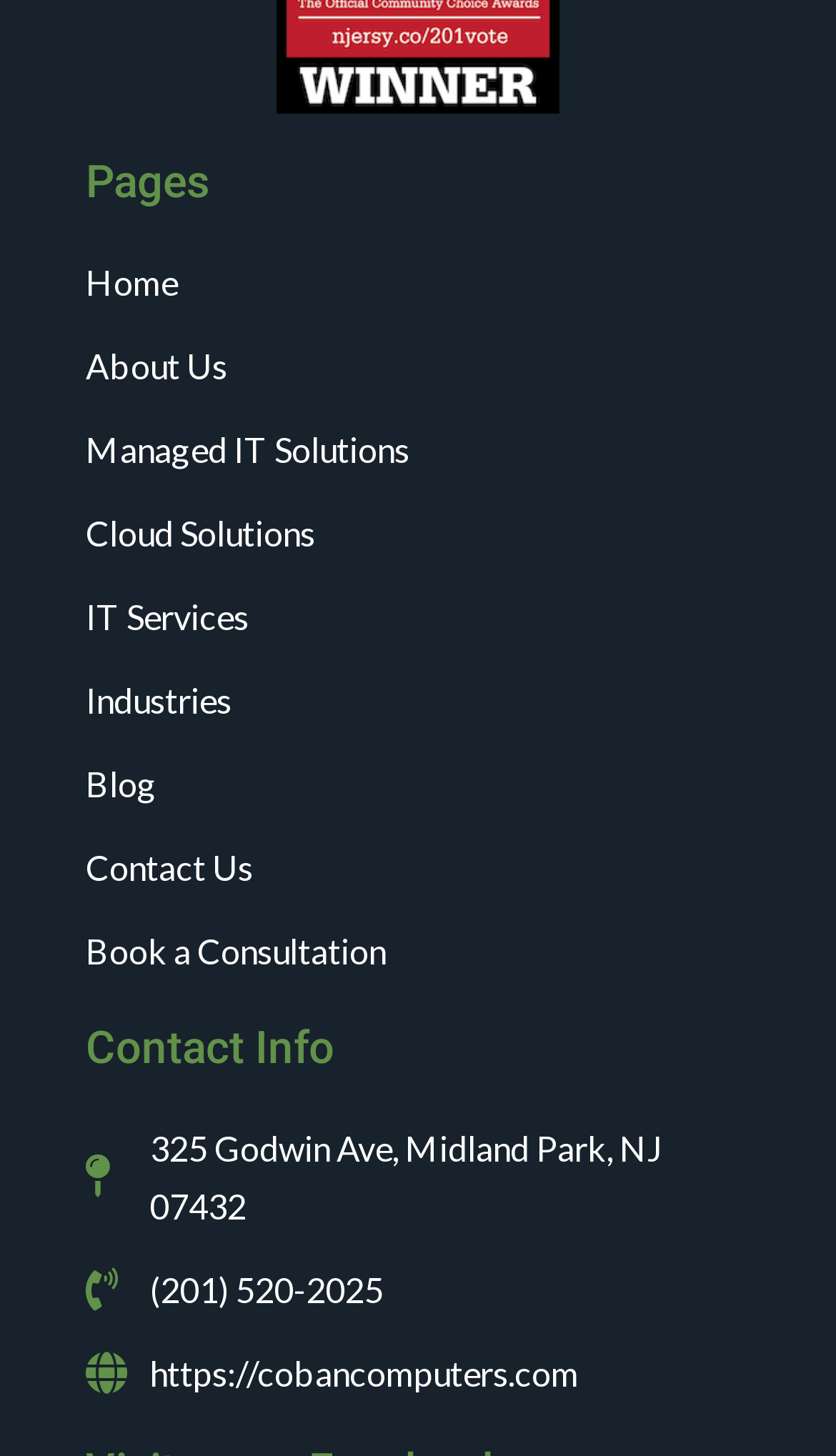Provide the bounding box coordinates of the HTML element this sentence describes: "About Us". The bounding box coordinates consist of four float numbers between 0 and 1, i.e., [left, top, right, bottom].

[0.103, 0.231, 0.272, 0.271]